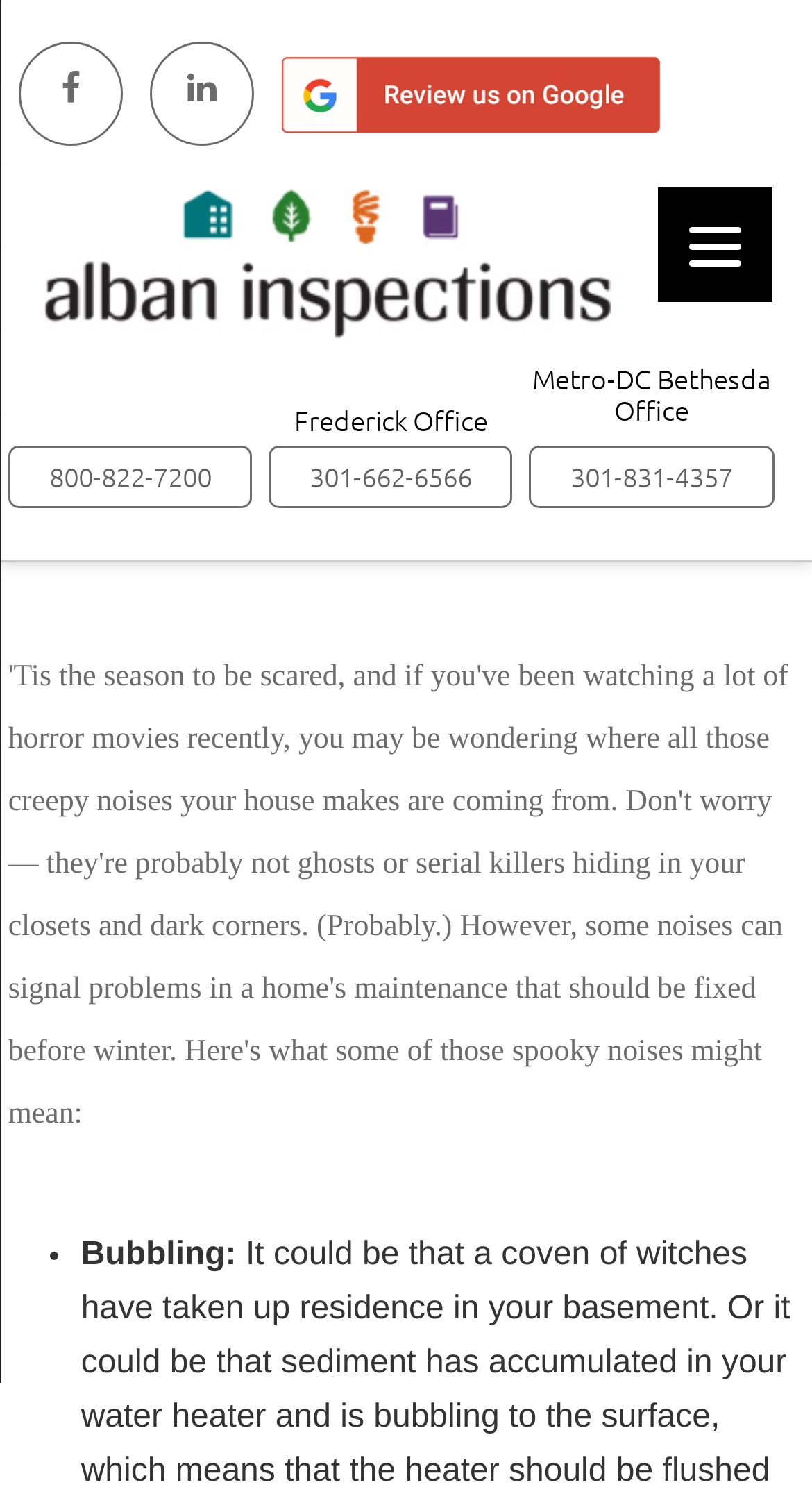How many offices are listed on the webpage?
Answer with a single word or short phrase according to what you see in the image.

2